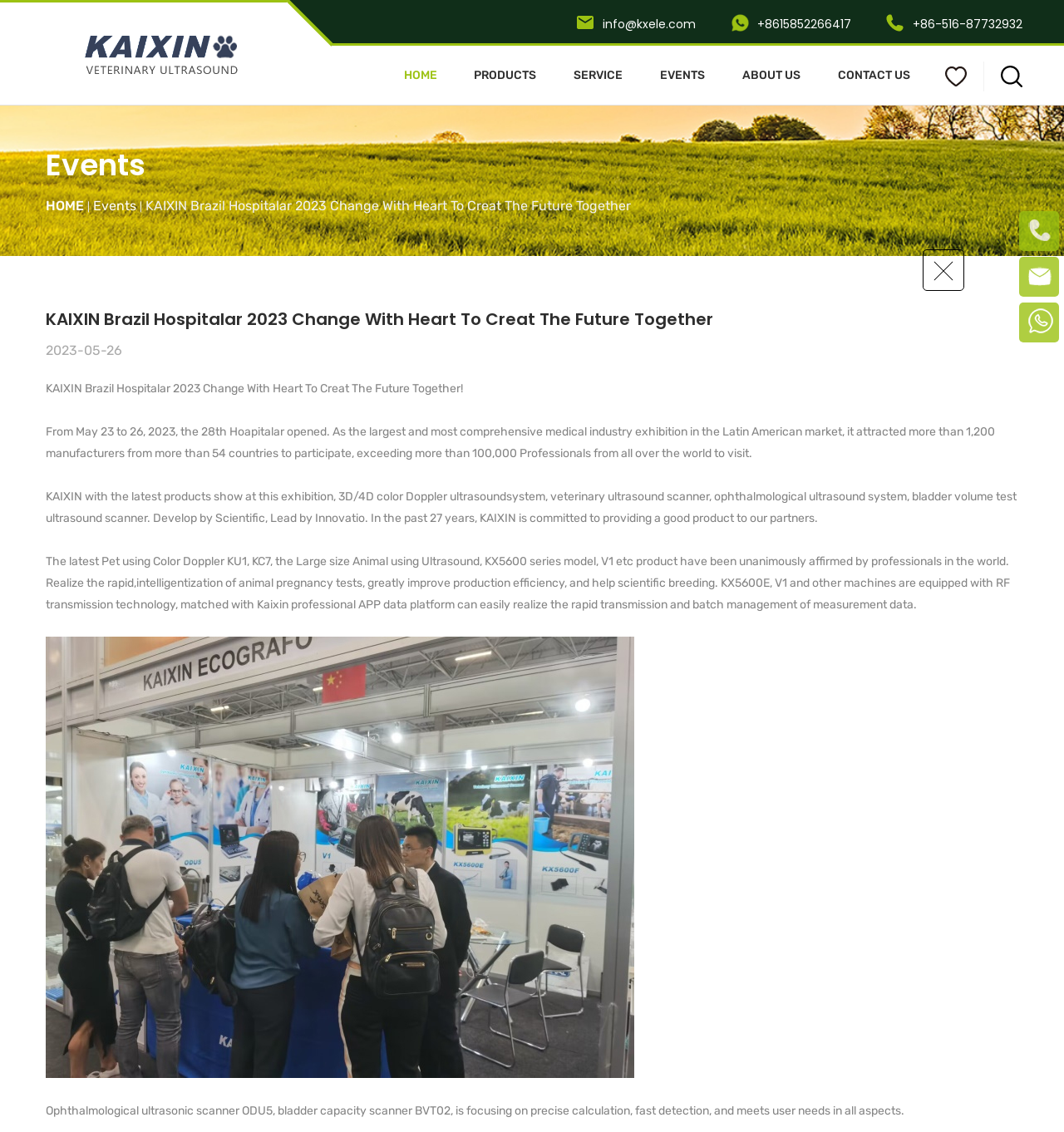Please answer the following question using a single word or phrase: 
How many types of ultrasound systems are mentioned on the webpage?

4